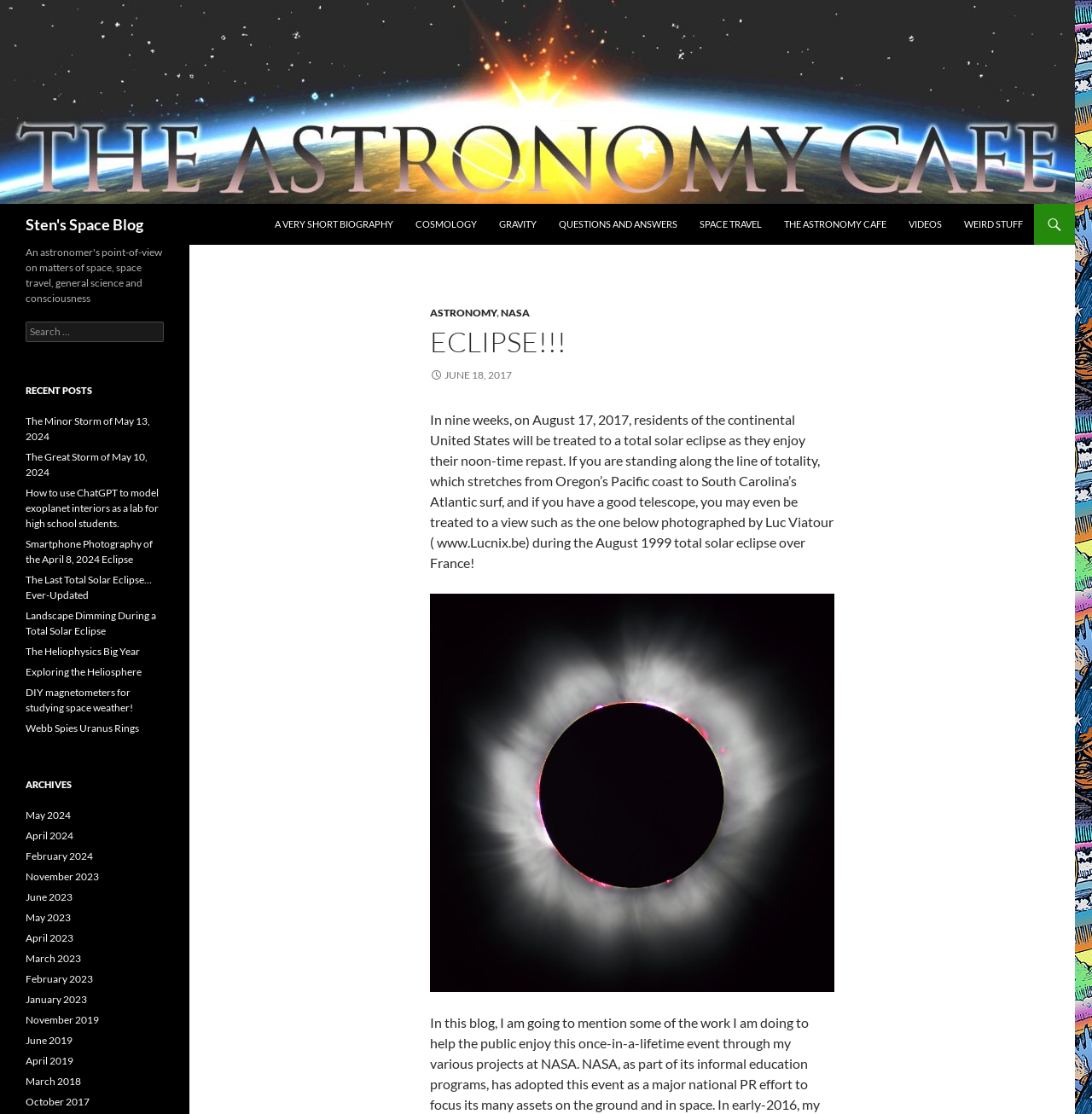Identify the bounding box of the UI component described as: "NASA".

[0.459, 0.275, 0.485, 0.286]